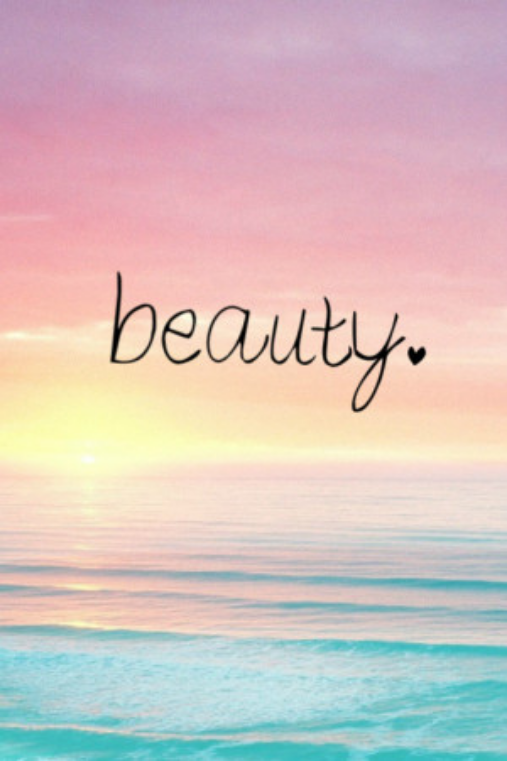Generate a complete and detailed caption for the image.

The image captures the serene essence of beauty, featuring the word "beauty" elegantly scripted across a breathtaking backdrop of a tranquil seascape. The horizon showcases a soft gradient of pastel colors, transitioning from deep hues of peach and lavender to the calm blues of the ocean. A small heart accentuates the end of the word, adding a touch of warmth and affection to the theme. This visual representation evokes a sense of peace and inspires a connection to nature's beauty, perfectly complementing the surrounding context of beauty tips and self-care.